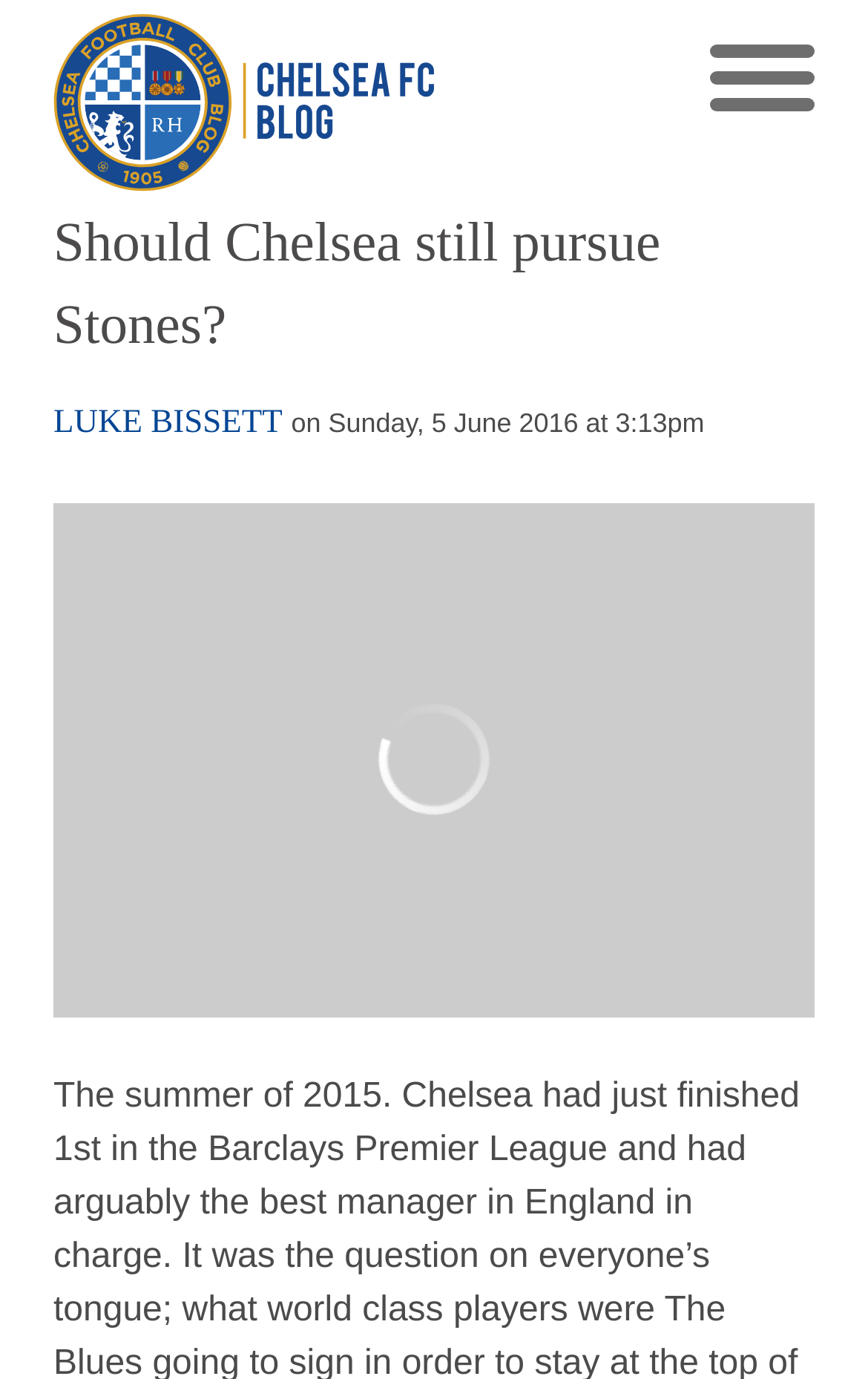What is the name of the blog?
Using the visual information, answer the question in a single word or phrase.

Chelsea FC Blog